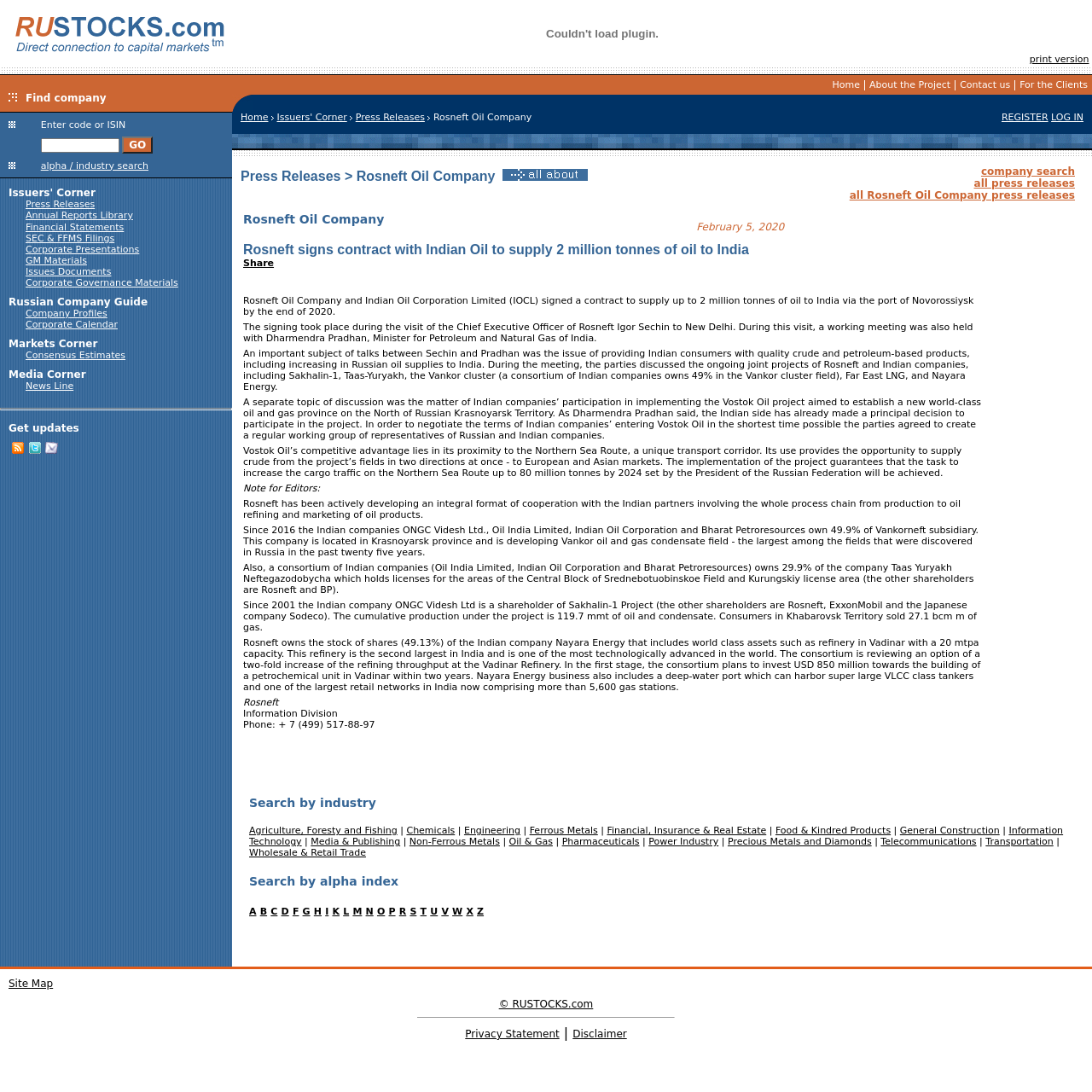Using the details in the image, give a detailed response to the question below:
How many images are present in the top row of the webpage?

The top row of the webpage contains three images, each located in a separate table cell. The first image is a logo, the second image is a separator, and the third image is a 'print version' icon.